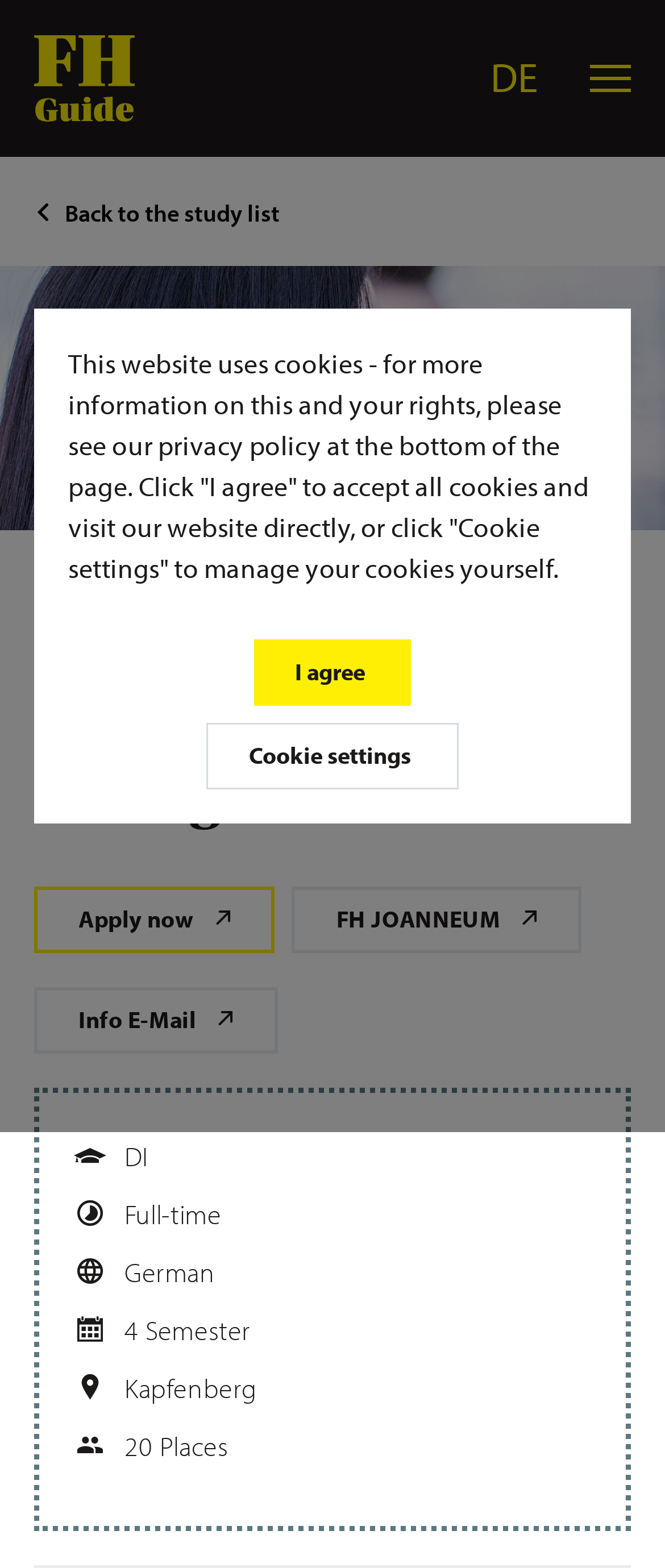Locate the UI element described by Navigation and provide its bounding box coordinates. Use the format (top-left x, top-left y, bottom-right x, bottom-right y) with all values as floating point numbers between 0 and 1.

[0.887, 0.041, 0.949, 0.059]